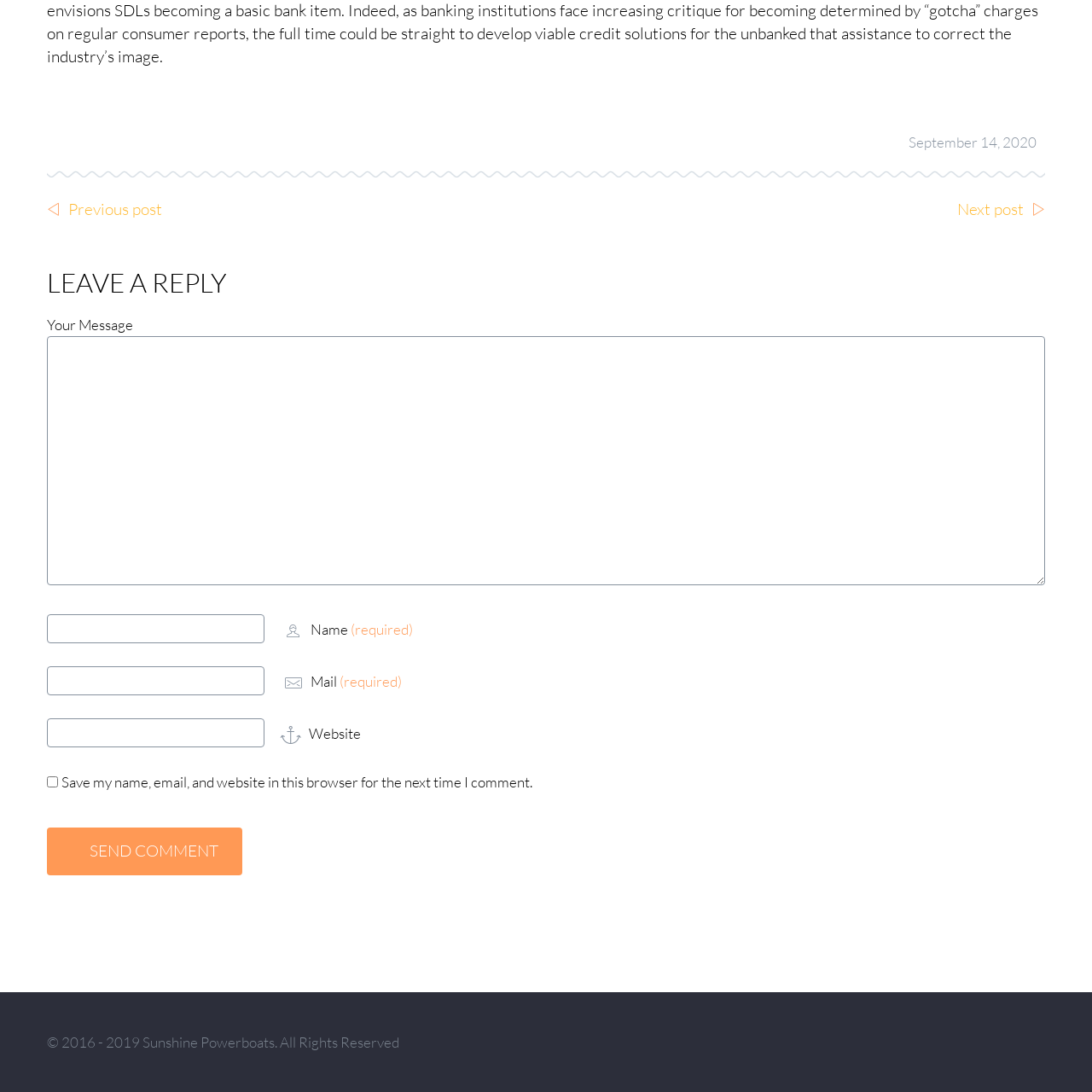Given the following UI element description: "name="submit" value="Send Comment"", find the bounding box coordinates in the webpage screenshot.

[0.043, 0.758, 0.222, 0.802]